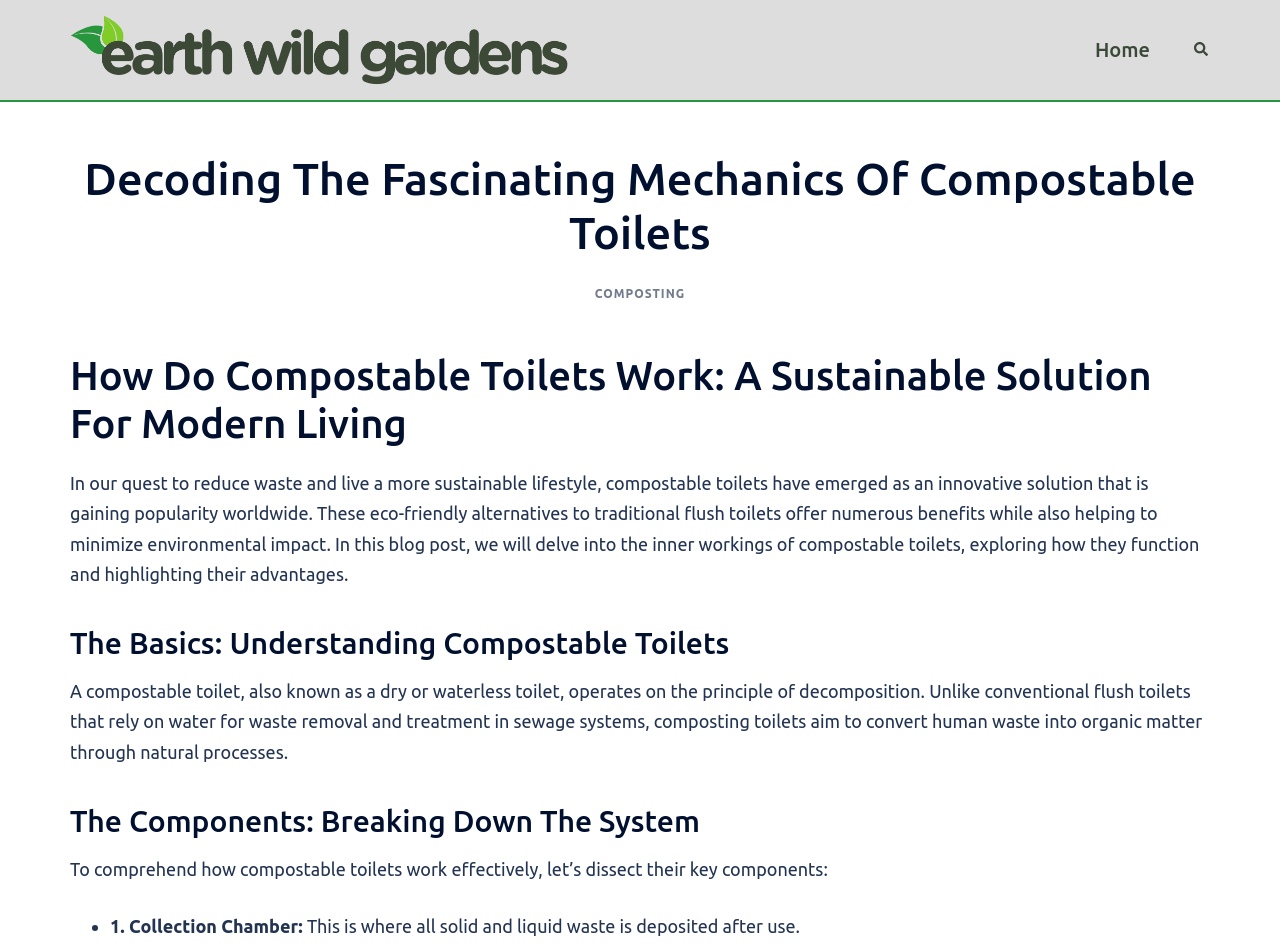Deliver a detailed narrative of the webpage's visual and textual elements.

The webpage is about compostable toilets, focusing on their mechanics and benefits for sustainable living. At the top left, there is a logo image and a link to "Earth Wild Gardens". On the top right, there are two links, "Home" and "Search", with a small image next to the "Search" link.

Below the top navigation, there is a main heading "Decoding The Fascinating Mechanics Of Compostable Toilets" followed by a subheading "How Do Compostable Toilets Work: A Sustainable Solution For Modern Living". 

The main content of the webpage is divided into sections, each with its own heading. The first section, "The Basics: Understanding Compostable Toilets", explains the principle of decomposition and how compostable toilets differ from traditional flush toilets. 

The next section, "The Components: Breaking Down The System", breaks down the key components of compostable toilets. This section starts with a brief introduction, followed by a list of components, including a "Collection Chamber" which is where all solid and liquid waste is deposited after use.

Throughout the webpage, there are several paragraphs of text that provide detailed information about compostable toilets, their benefits, and how they work.